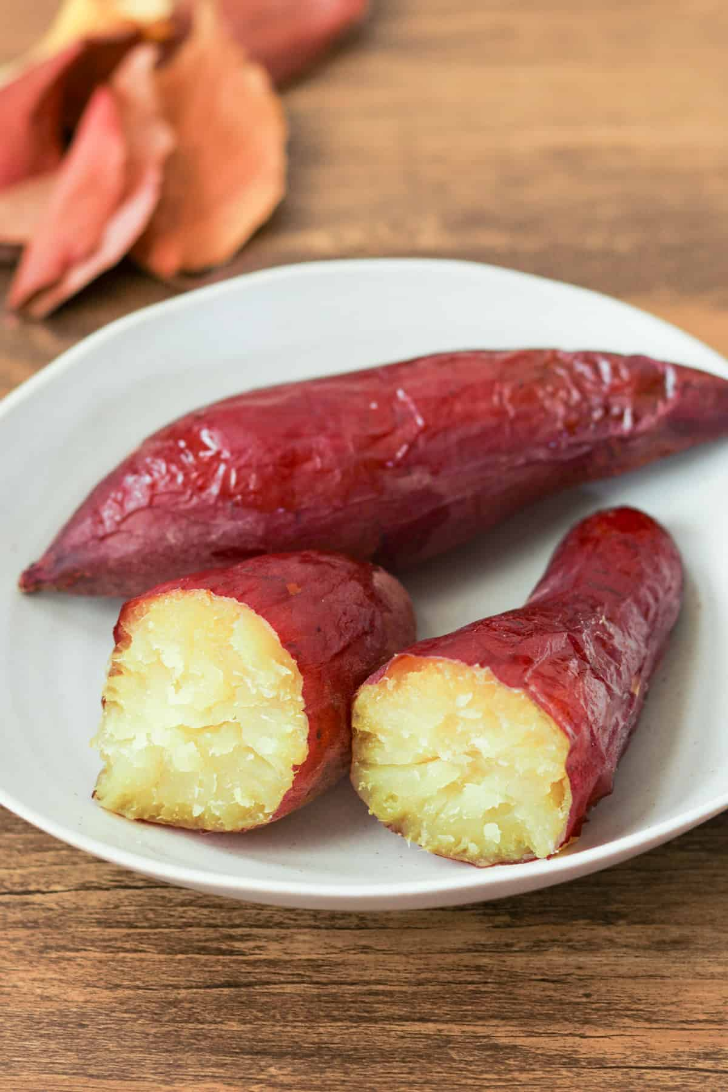Can you give a detailed response to the following question using the information from the image? What is revealed by slicing one of the sweet potatoes in half?

According to the caption, slicing one of the sweet potatoes in half reveals its fluffy, creamy, and pale yellow interior, which implies that the inside of the sweet potato is soft, smooth, and has a light yellow color.